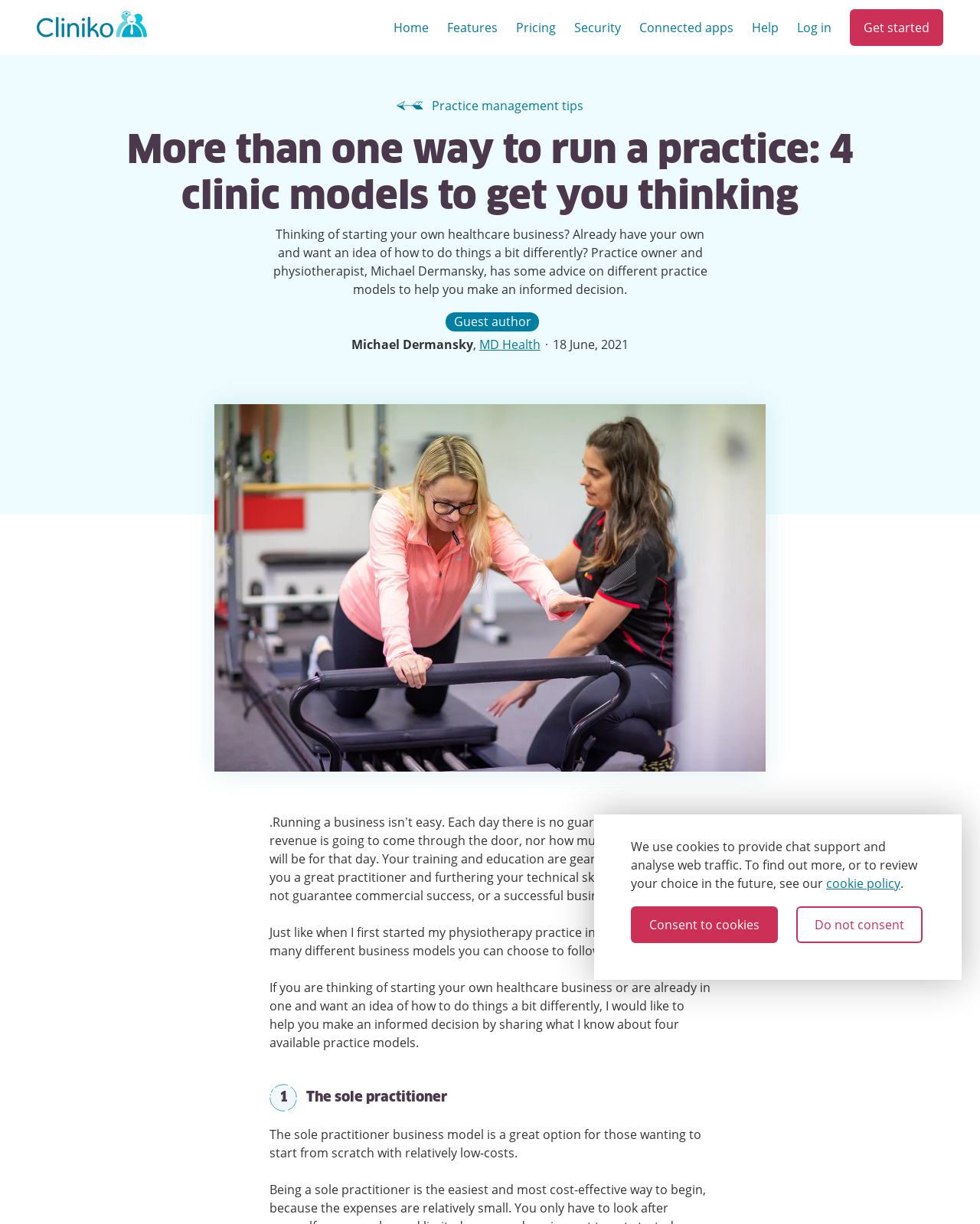Based on the element description Do not consent, identify the bounding box coordinates for the UI element. The coordinates should be in the format (top-left x, top-left y, bottom-right x, bottom-right y) and within the 0 to 1 range.

[0.812, 0.74, 0.941, 0.77]